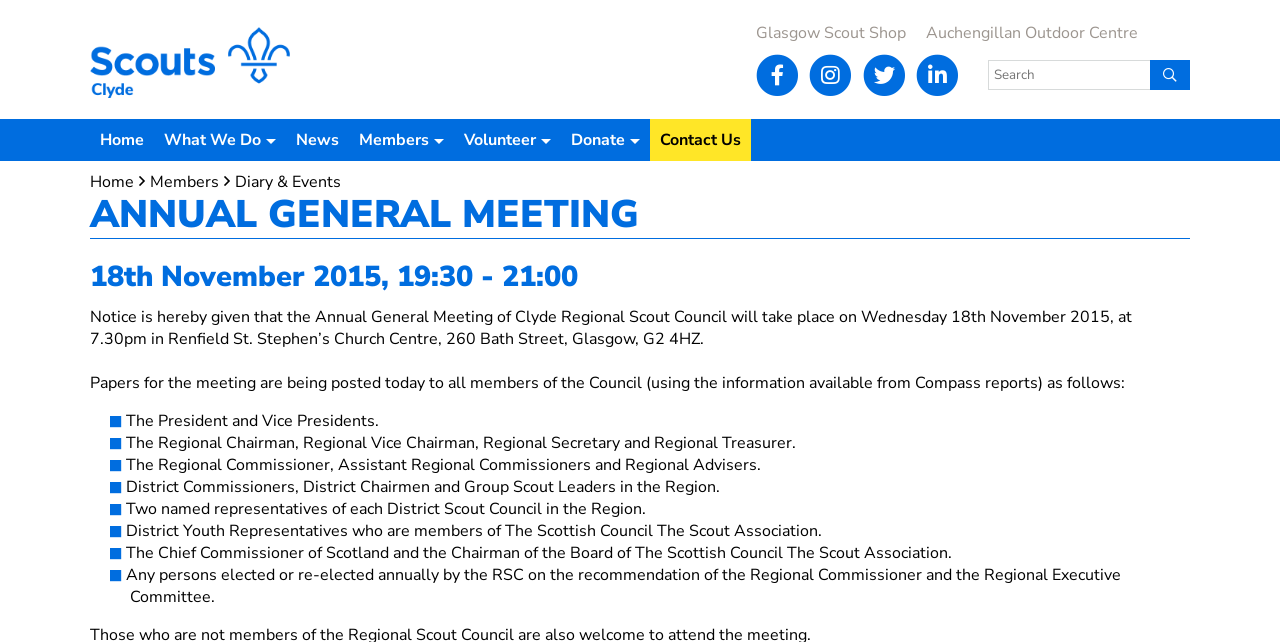Locate and generate the text content of the webpage's heading.

ANNUAL GENERAL MEETING